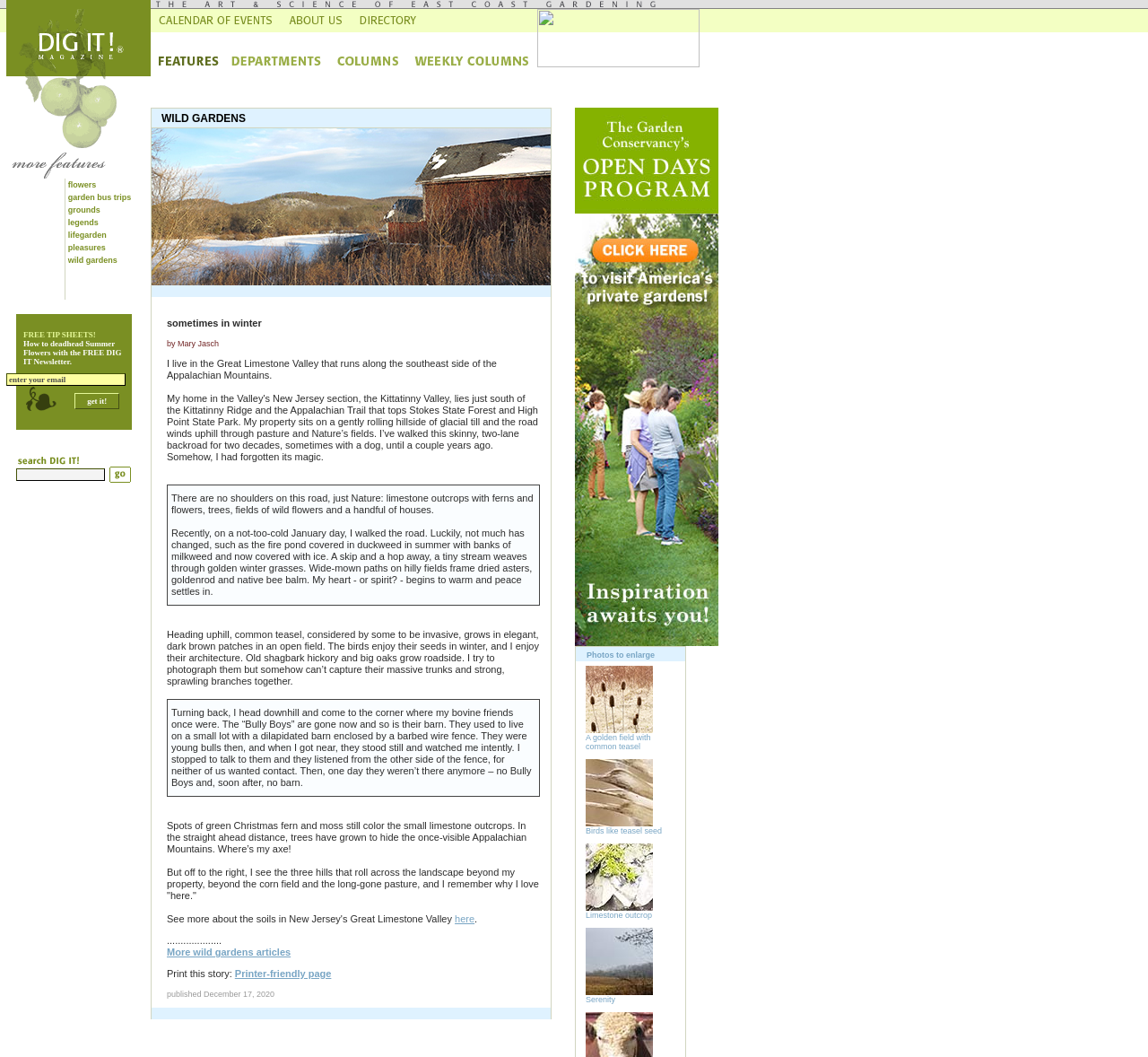What type of image is displayed on the webpage?
Refer to the screenshot and deliver a thorough answer to the question presented.

The webpage has several images, and based on the context and text on the page, it appears that these images are related to gardens, such as flowers, plants, or outdoor scenery.